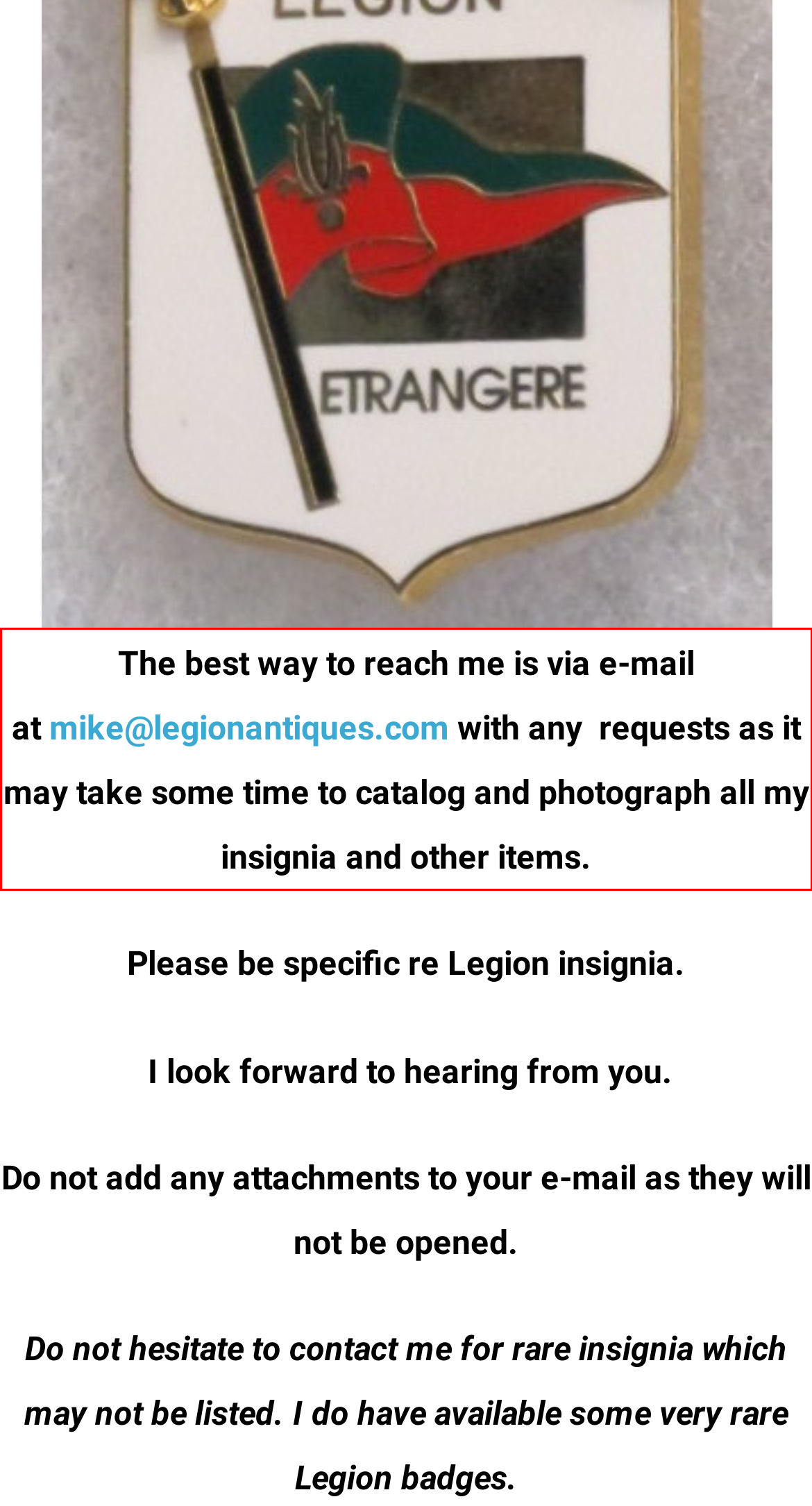Please examine the screenshot of the webpage and read the text present within the red rectangle bounding box.

The best way to reach me is via e-mail at mike@legionantiques.com with any requests as it may take some time to catalog and photograph all my insignia and other items.